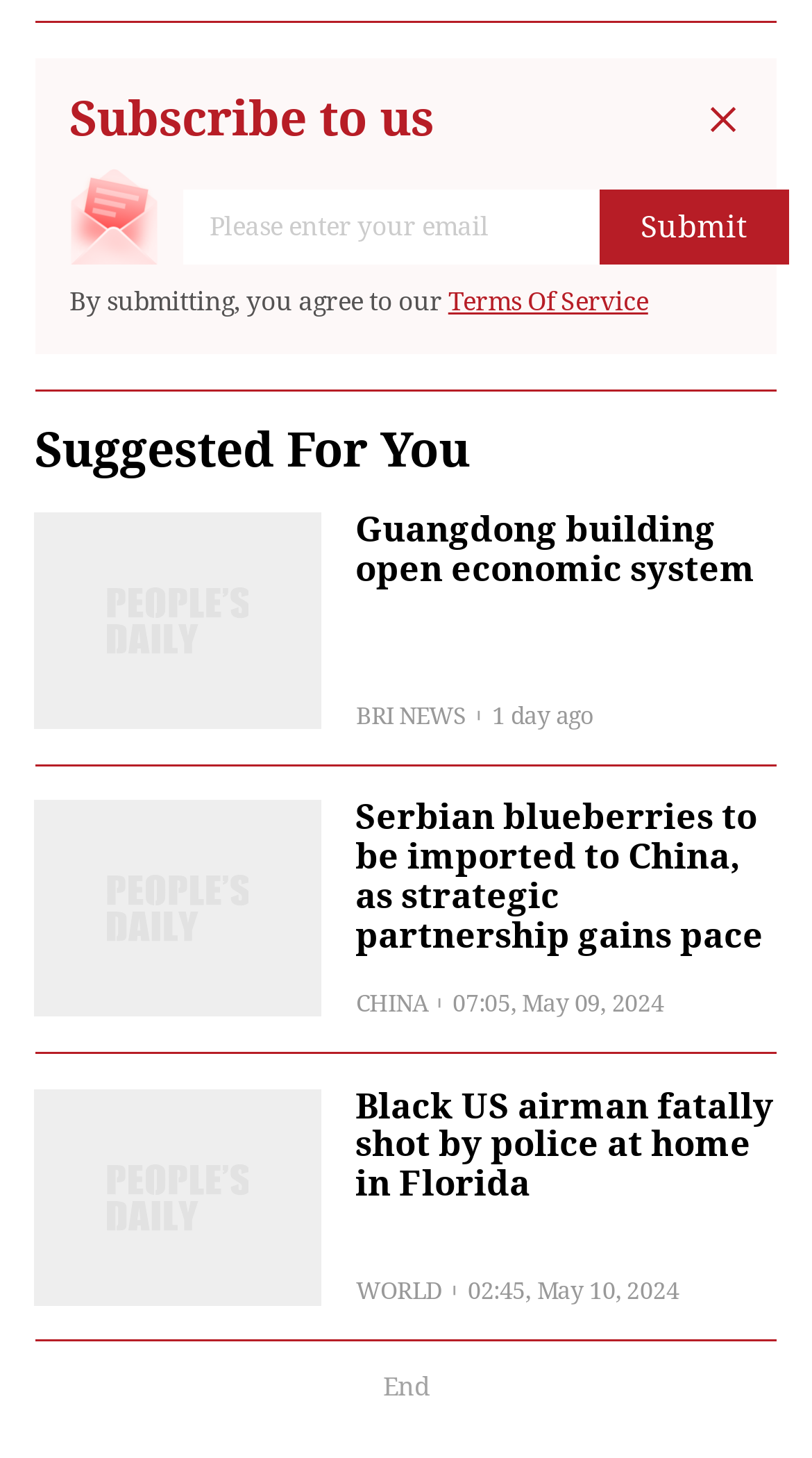Give a one-word or one-phrase response to the question:
What type of content is suggested for users?

News articles